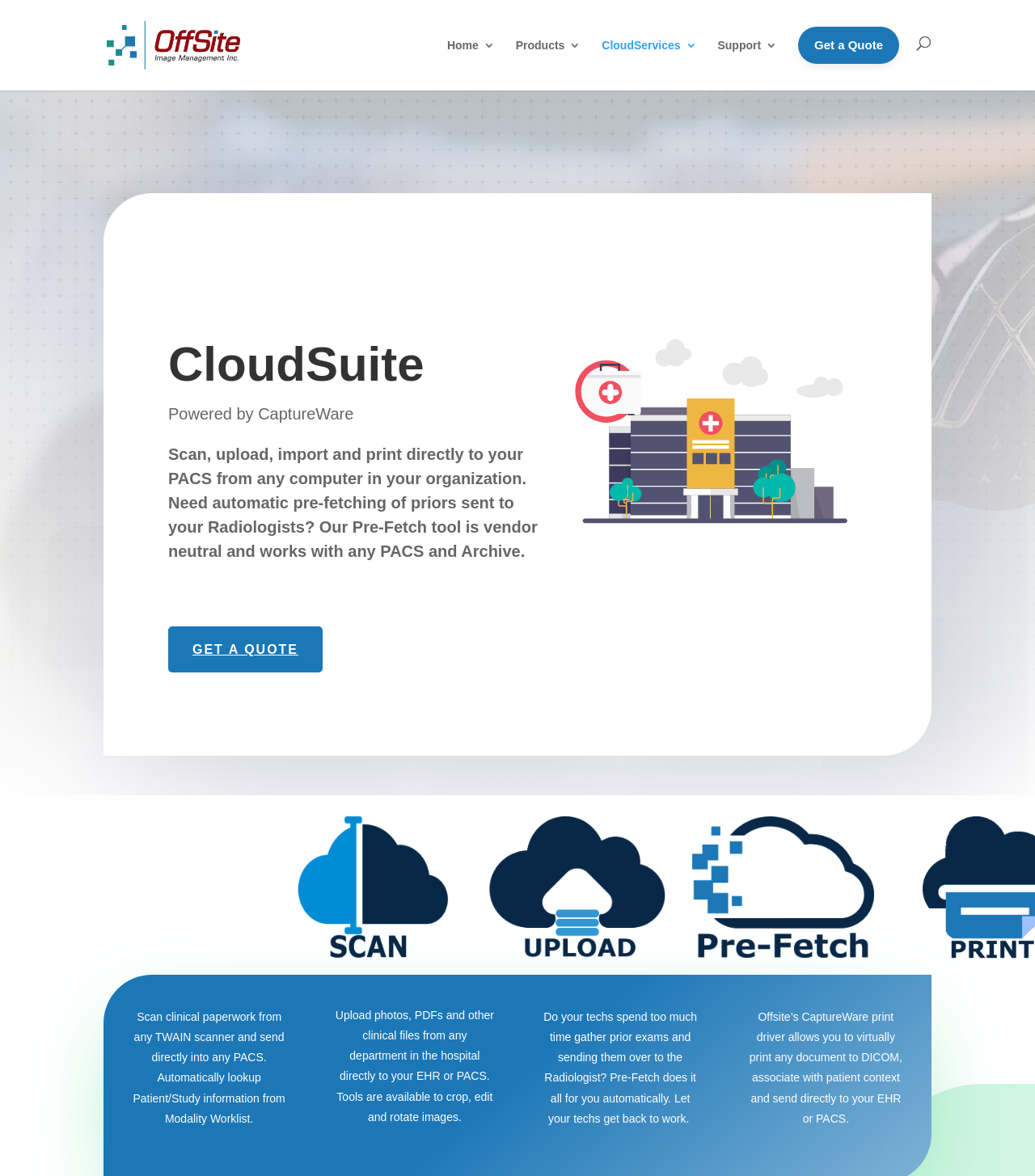What can be uploaded to the EHR or PACS?
Refer to the image and offer an in-depth and detailed answer to the question.

I found the information about the types of files that can be uploaded in the static text element that describes the functionality of uploading 'photos, PDFs and other clinical files from any department in the hospital directly to your EHR or PACS'.